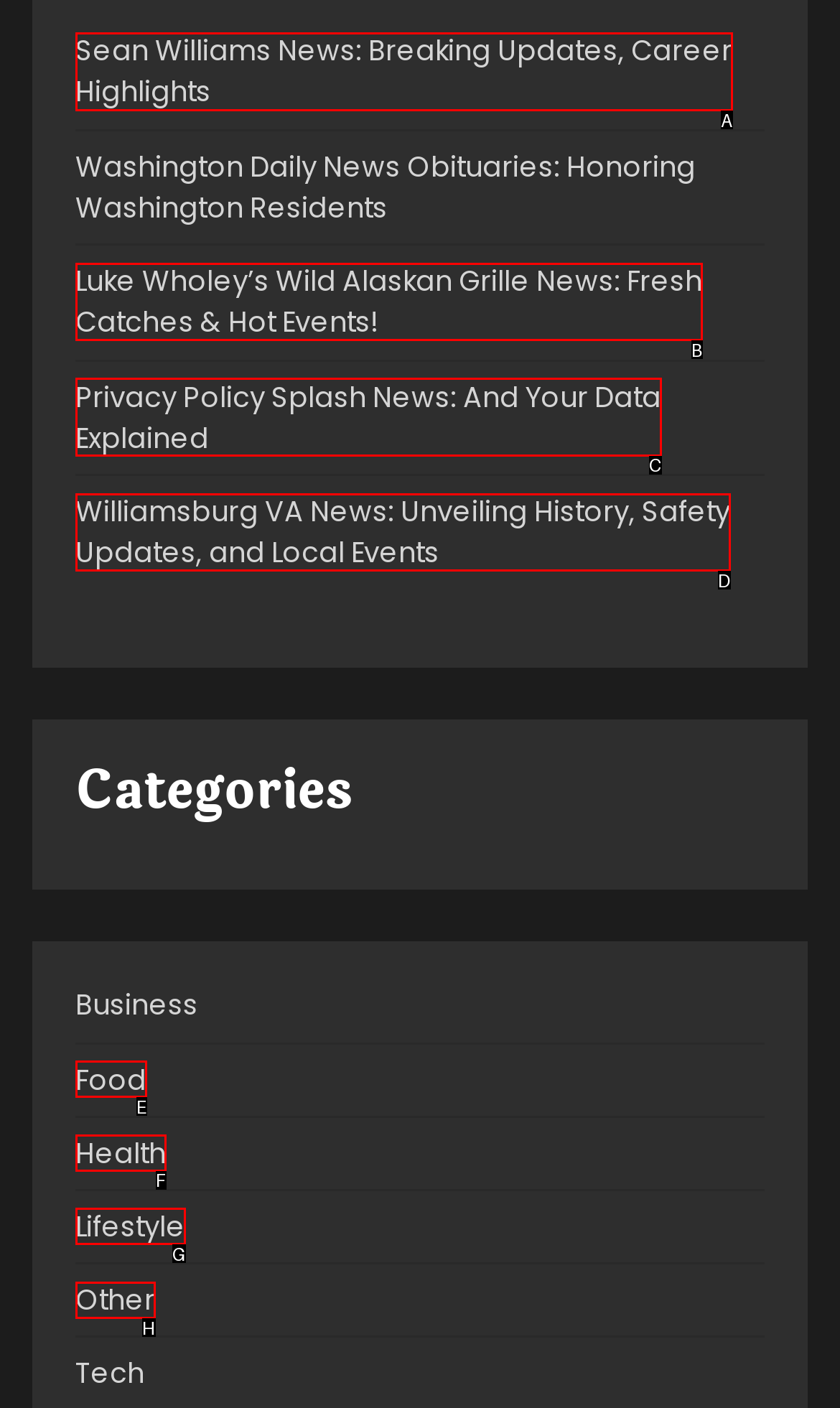Indicate the HTML element to be clicked to accomplish this task: Read news about Sean Williams Respond using the letter of the correct option.

A